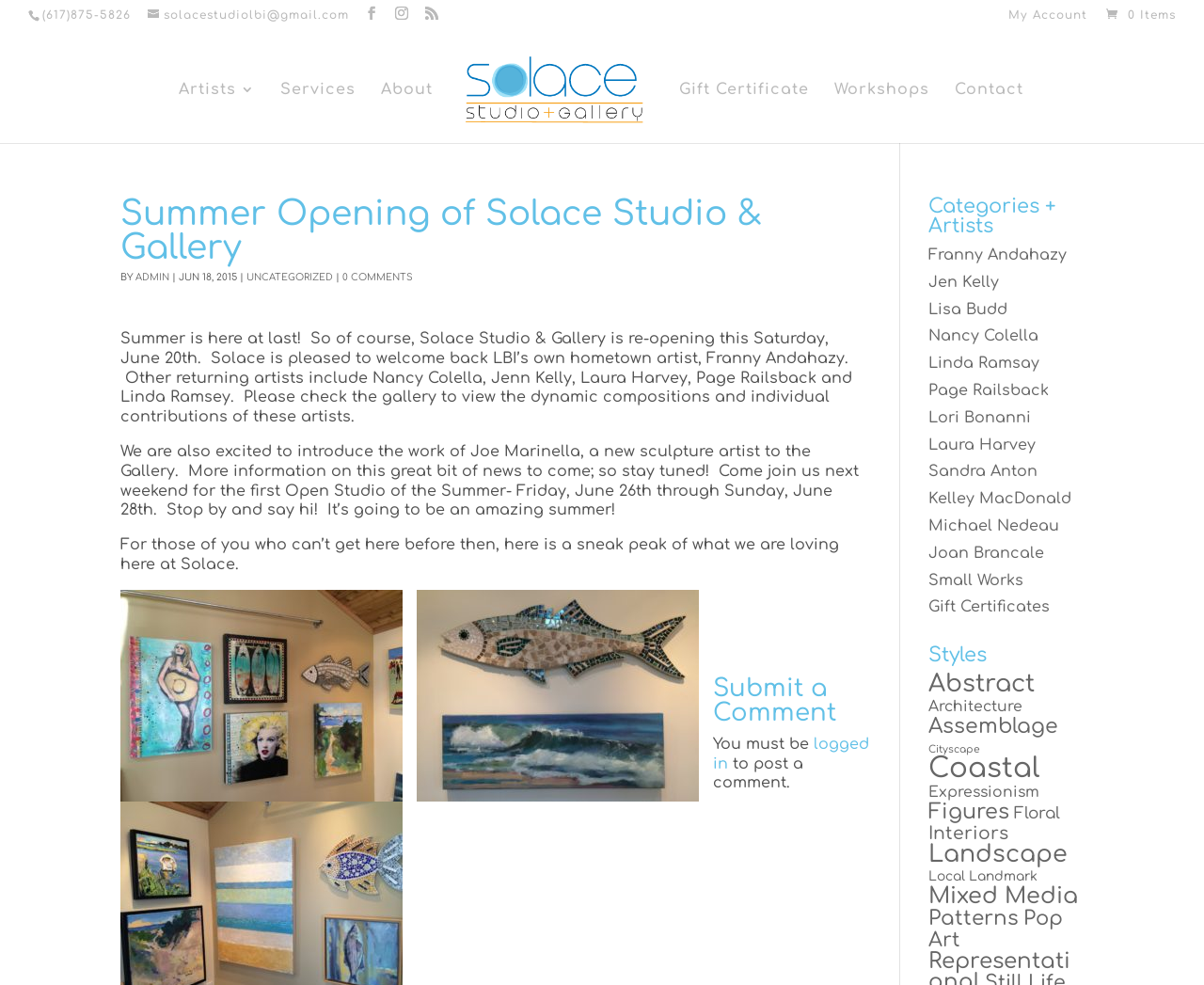Predict the bounding box of the UI element that fits this description: "Justia Elevate (SEO, Websites)".

None